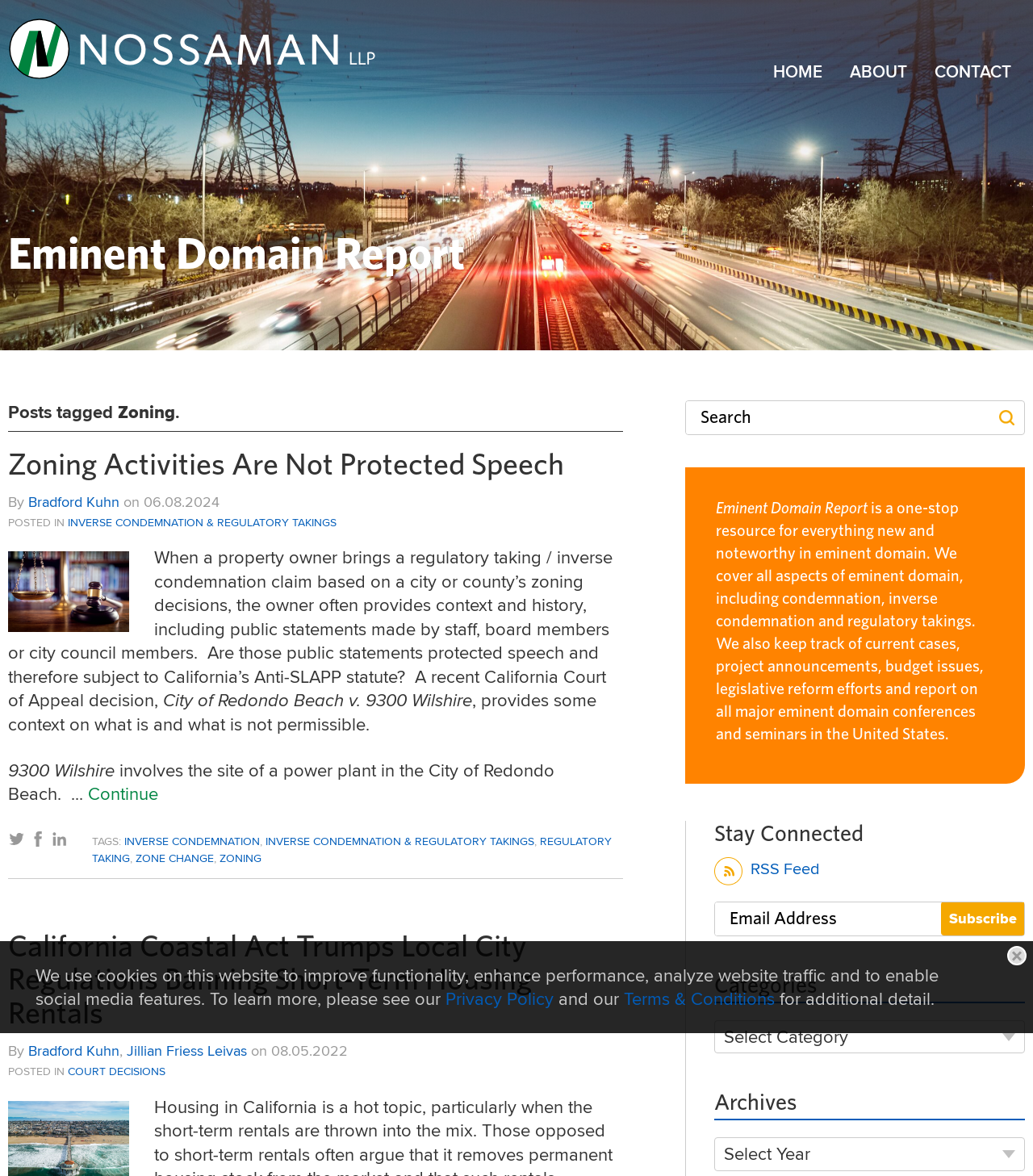Identify the bounding box for the UI element that is described as follows: "Close".

[0.975, 0.804, 0.994, 0.821]